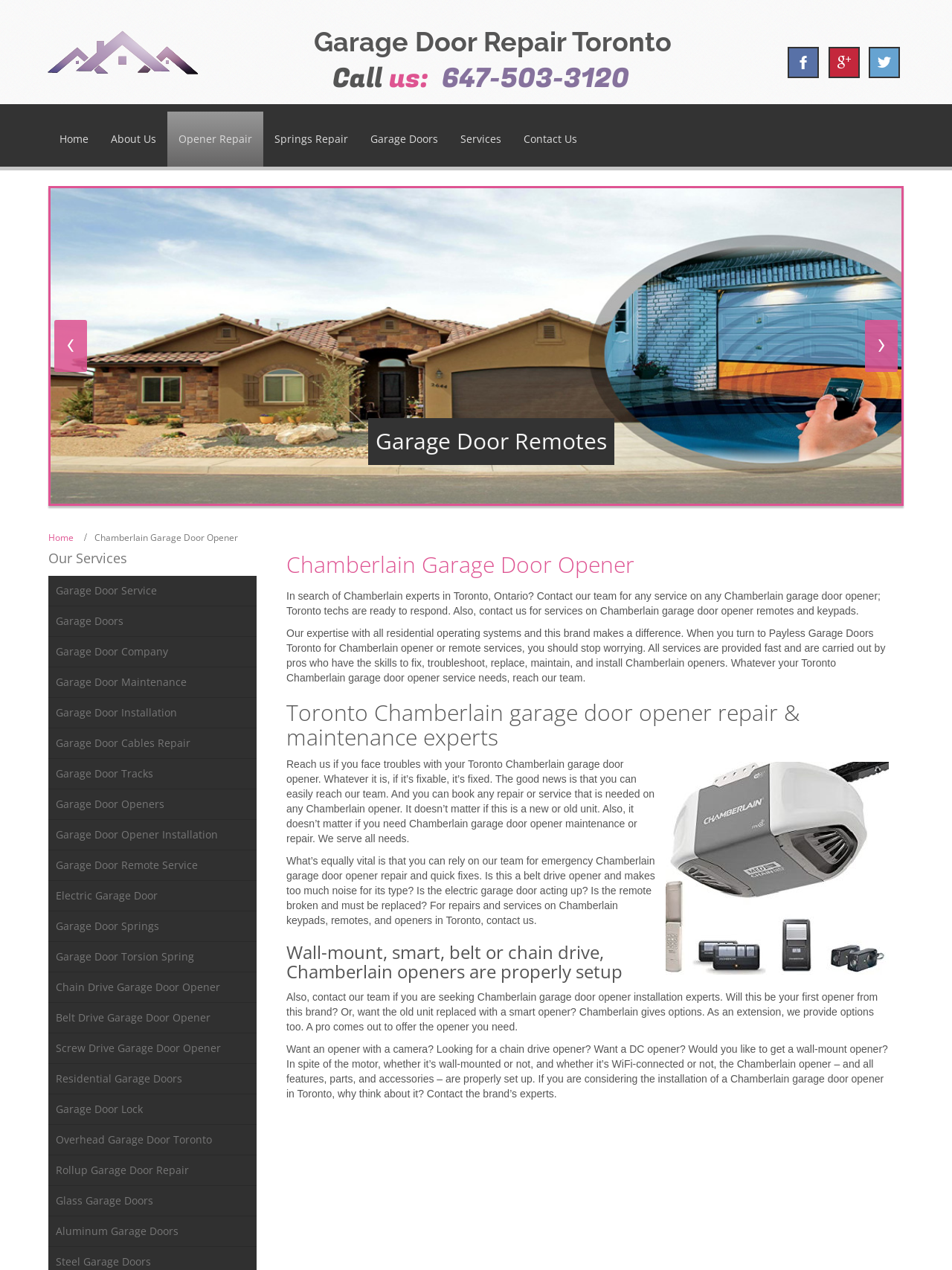Identify the bounding box coordinates of the area that should be clicked in order to complete the given instruction: "Contact us for garage door opener installation". The bounding box coordinates should be four float numbers between 0 and 1, i.e., [left, top, right, bottom].

[0.301, 0.78, 0.922, 0.813]